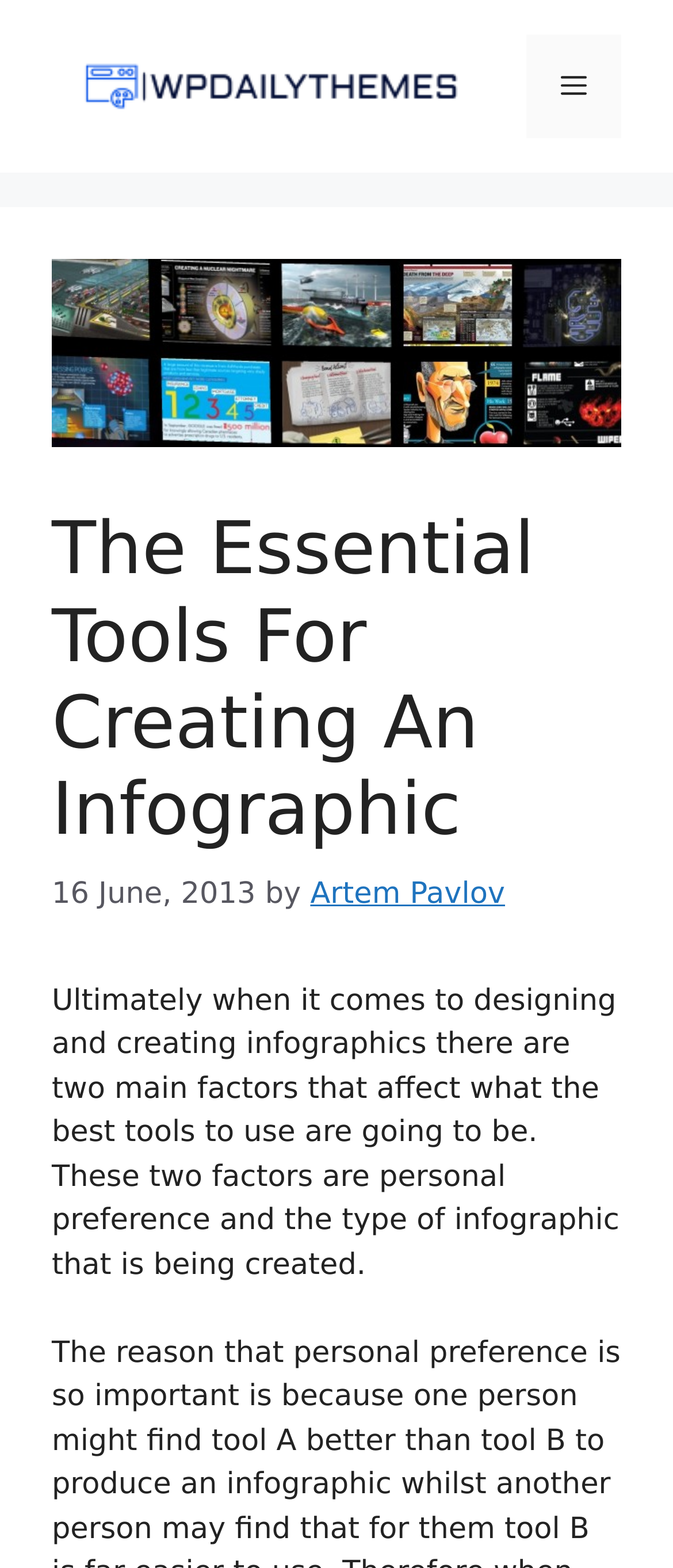Determine the main headline from the webpage and extract its text.

The Essential Tools For Creating An Infographic